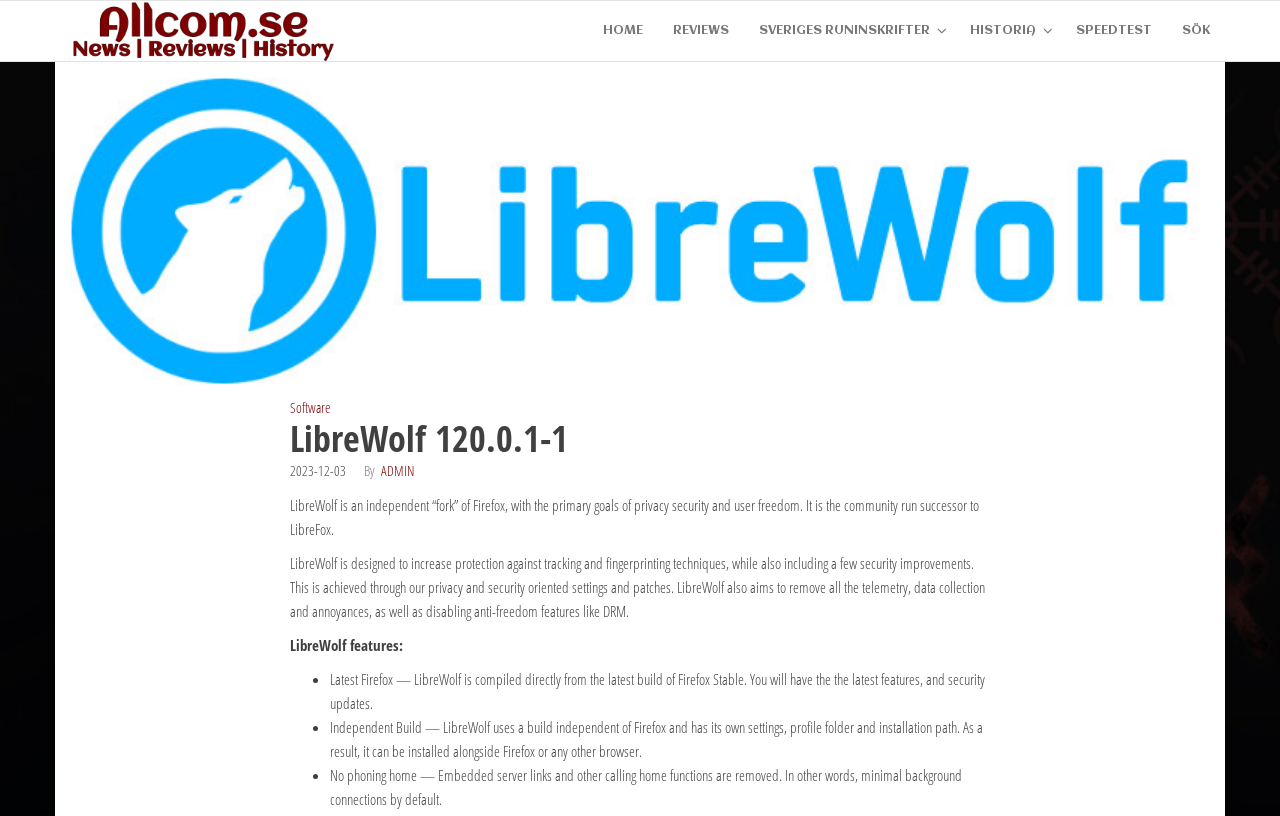Please use the details from the image to answer the following question comprehensively:
What is the purpose of LibreWolf?

According to the webpage content, LibreWolf aims to increase protection against tracking and fingerprinting techniques, while also including security improvements. It also removes telemetry, data collection, and annoyances, and disables anti-freedom features like DRM.